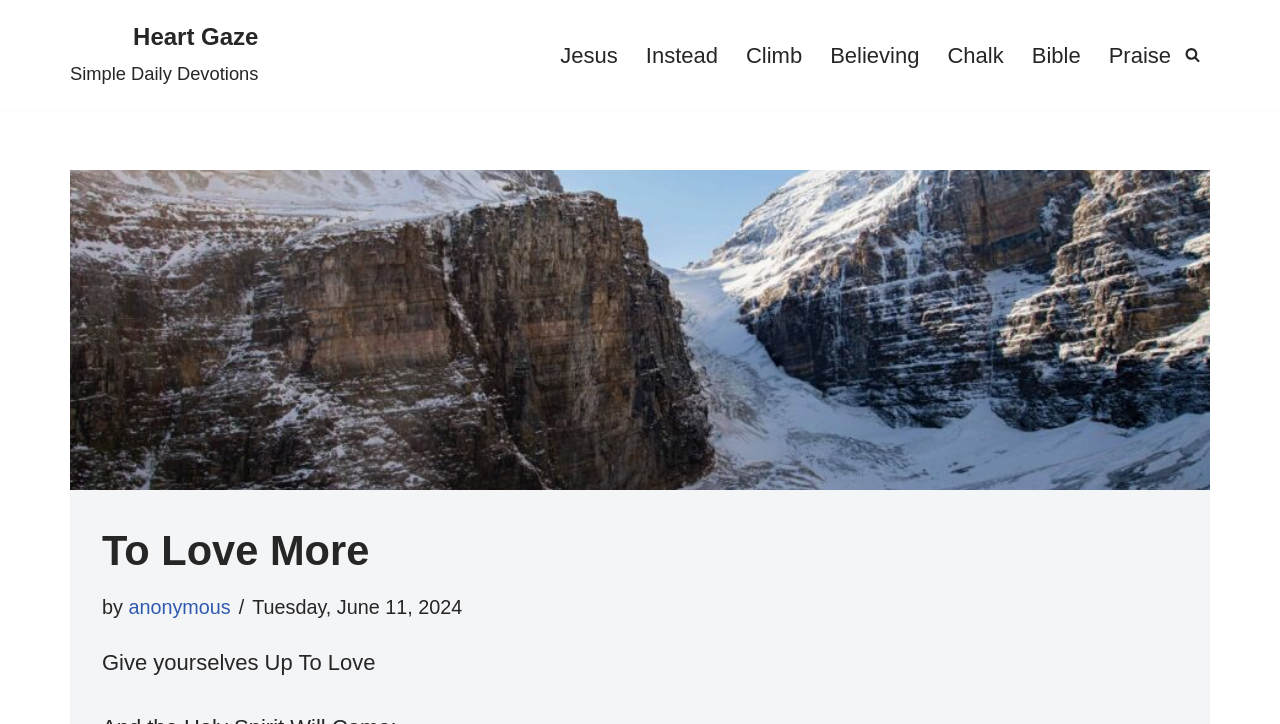Locate the bounding box coordinates of the clickable element to fulfill the following instruction: "go to Heart Gaze page". Provide the coordinates as four float numbers between 0 and 1 in the format [left, top, right, bottom].

[0.055, 0.025, 0.202, 0.126]